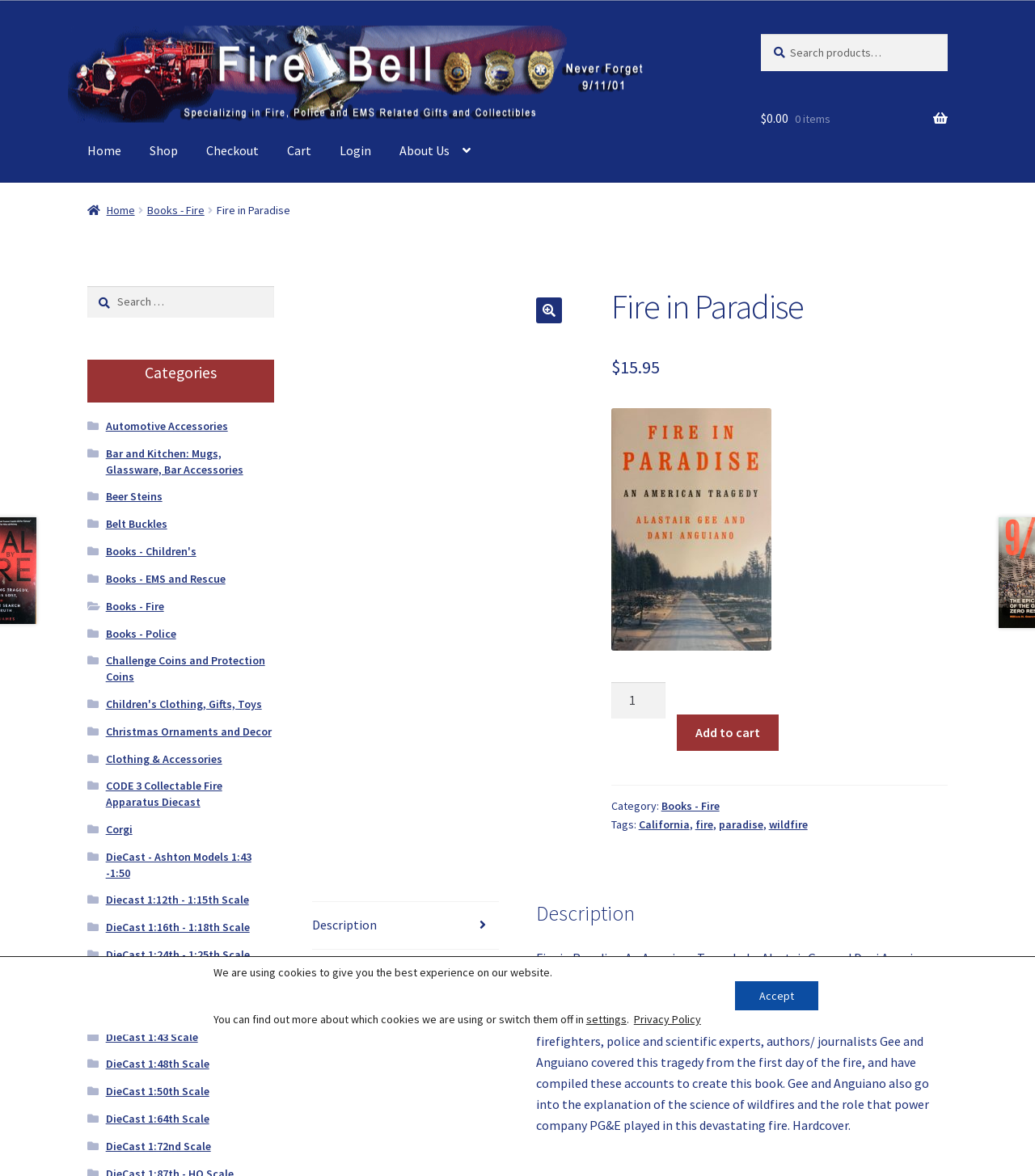Given the element description, predict the bounding box coordinates in the format (top-left x, top-left y, bottom-right x, bottom-right y). Make sure all values are between 0 and 1. Here is the element description: DieCast 1:48th Scale

[0.102, 0.899, 0.202, 0.911]